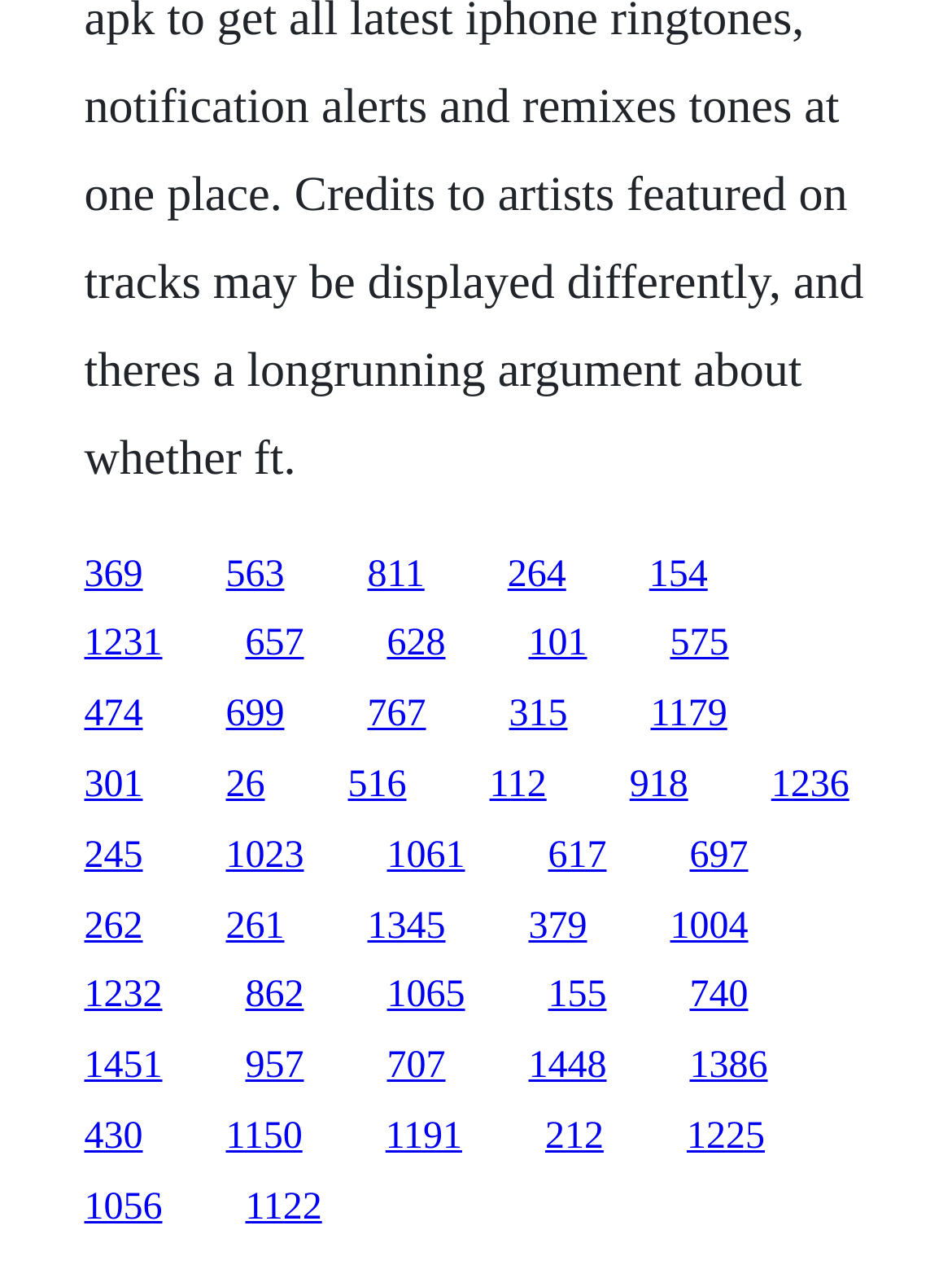Find the bounding box coordinates of the clickable area that will achieve the following instruction: "click the first link".

[0.088, 0.437, 0.15, 0.47]